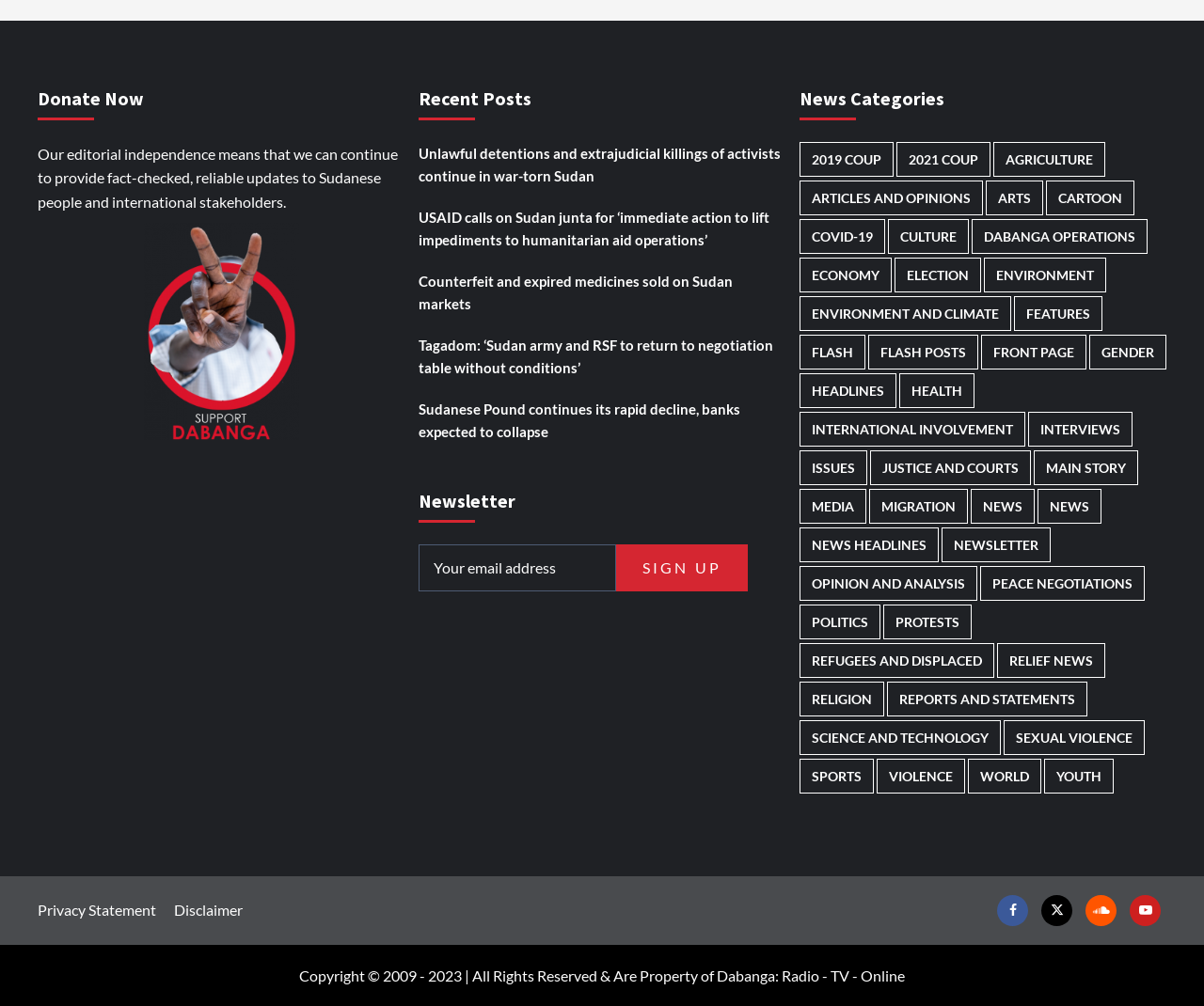Kindly provide the bounding box coordinates of the section you need to click on to fulfill the given instruction: "Sign up for the newsletter".

[0.512, 0.541, 0.621, 0.587]